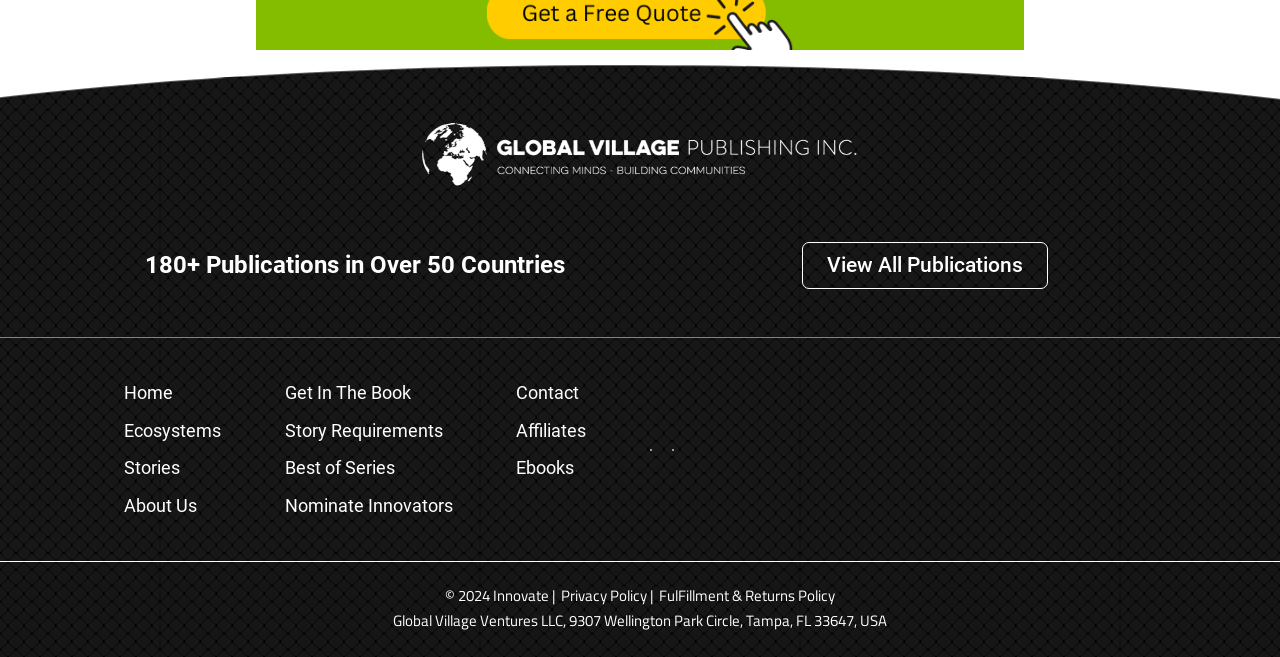Given the description of a UI element: "Star Trek Starfleet Uniform Aprons", identify the bounding box coordinates of the matching element in the webpage screenshot.

None